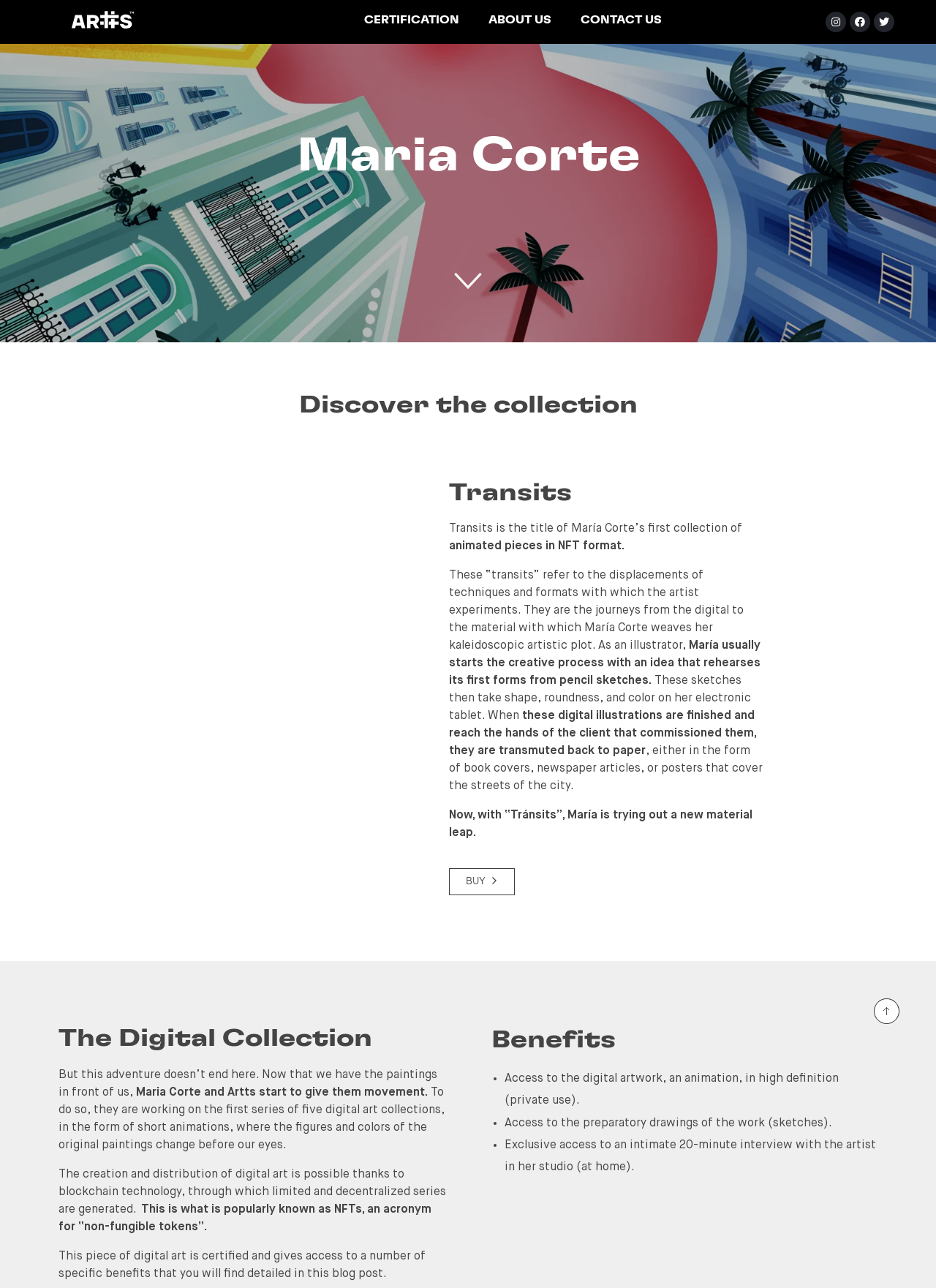Determine the bounding box coordinates of the element's region needed to click to follow the instruction: "View the Transits collection". Provide these coordinates as four float numbers between 0 and 1, formatted as [left, top, right, bottom].

[0.479, 0.373, 0.815, 0.393]